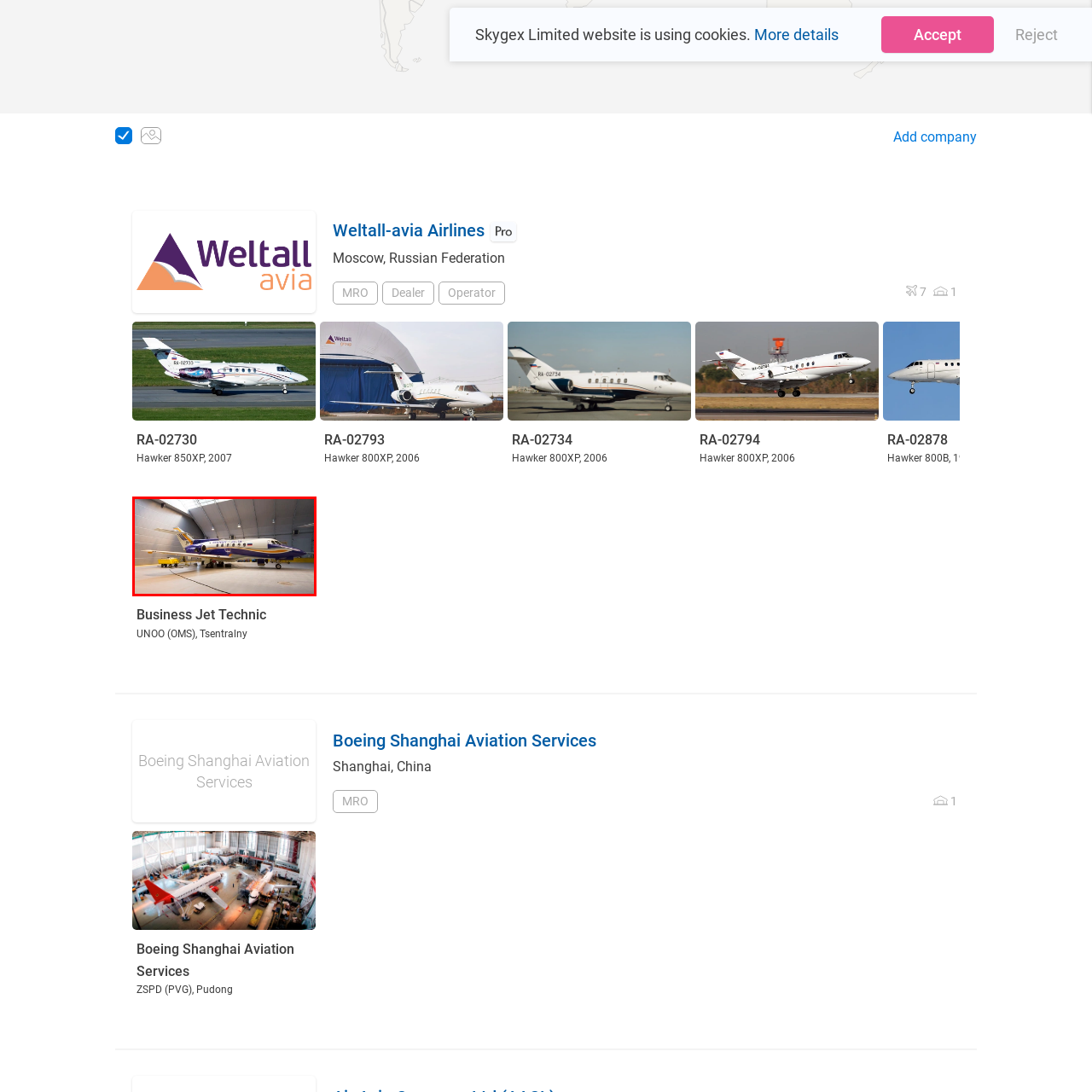Observe the content inside the red rectangle and respond to the question with one word or phrase: 
What is the primary purpose of the hangar?

Maintenance and storage